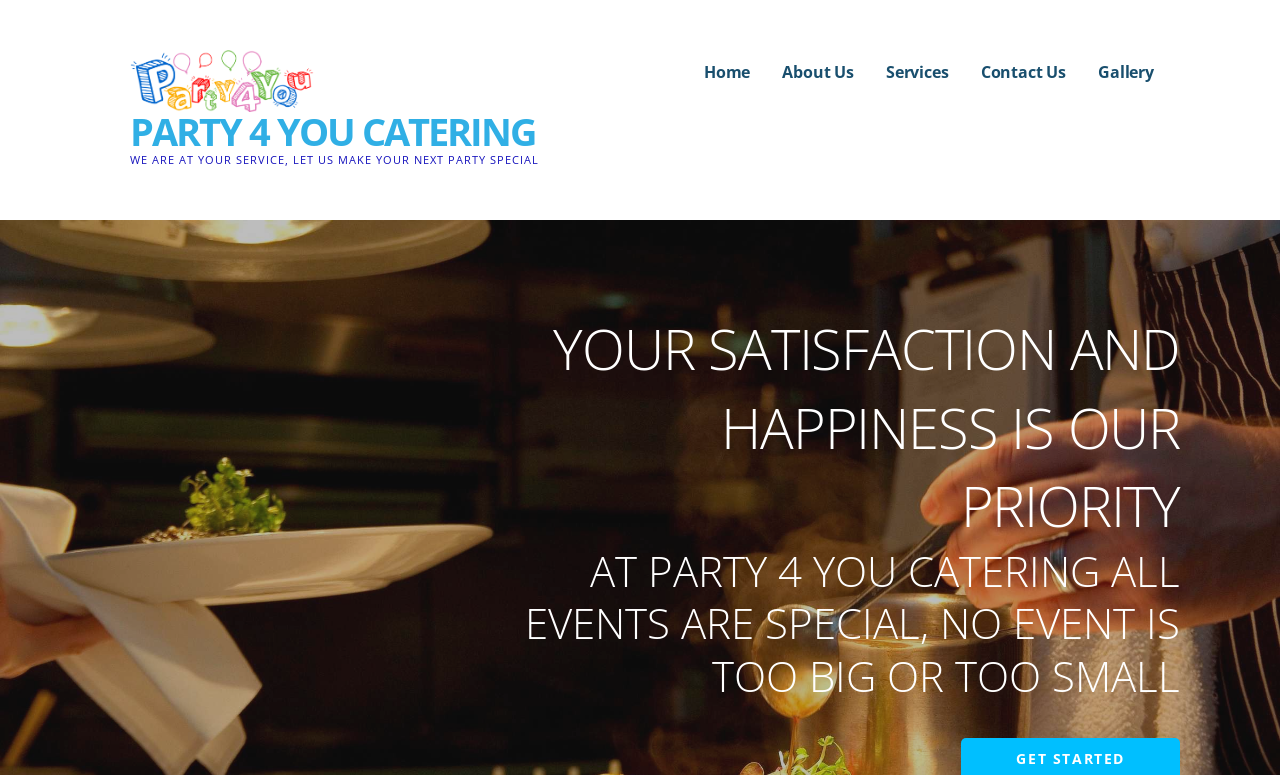What is the name of the catering service?
Provide a one-word or short-phrase answer based on the image.

PARTY 4 YOU CATERING